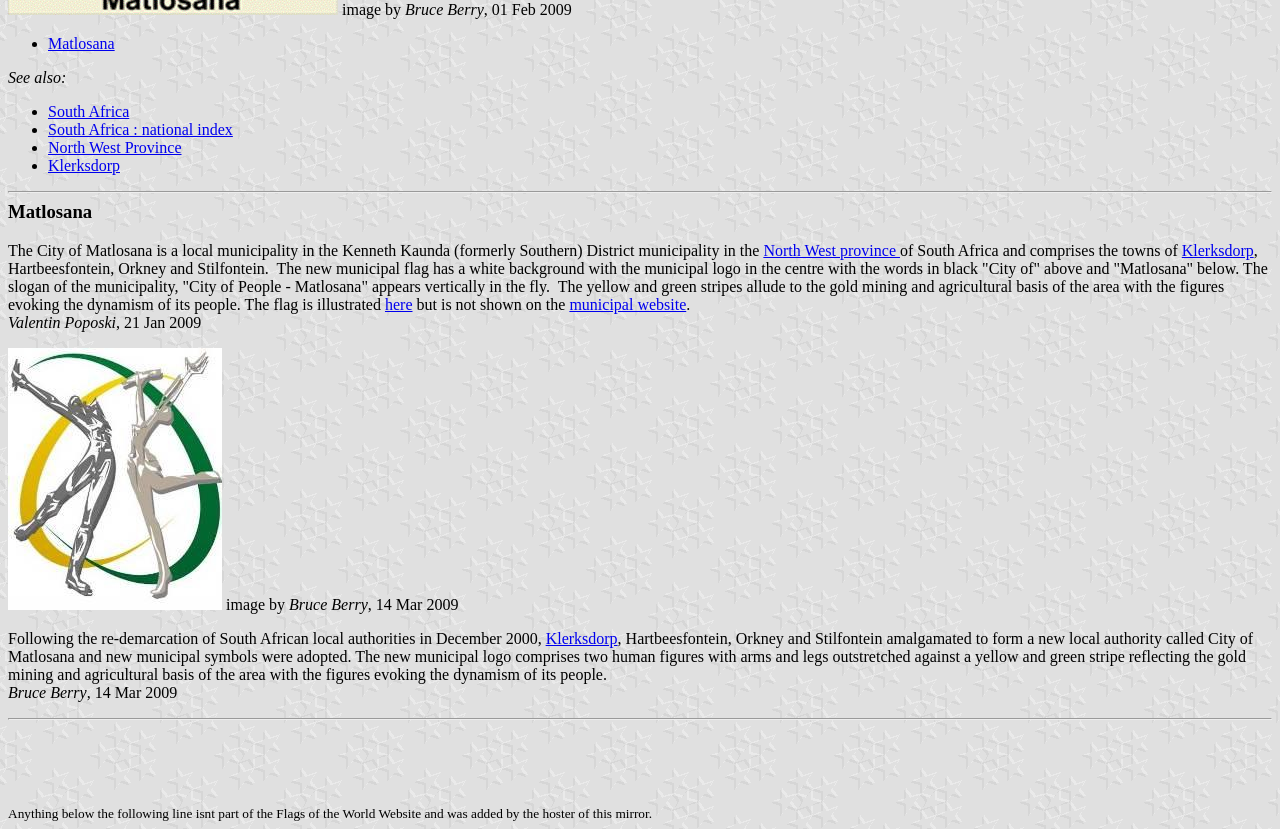Find and provide the bounding box coordinates for the UI element described with: "North West Province".

[0.038, 0.167, 0.142, 0.188]